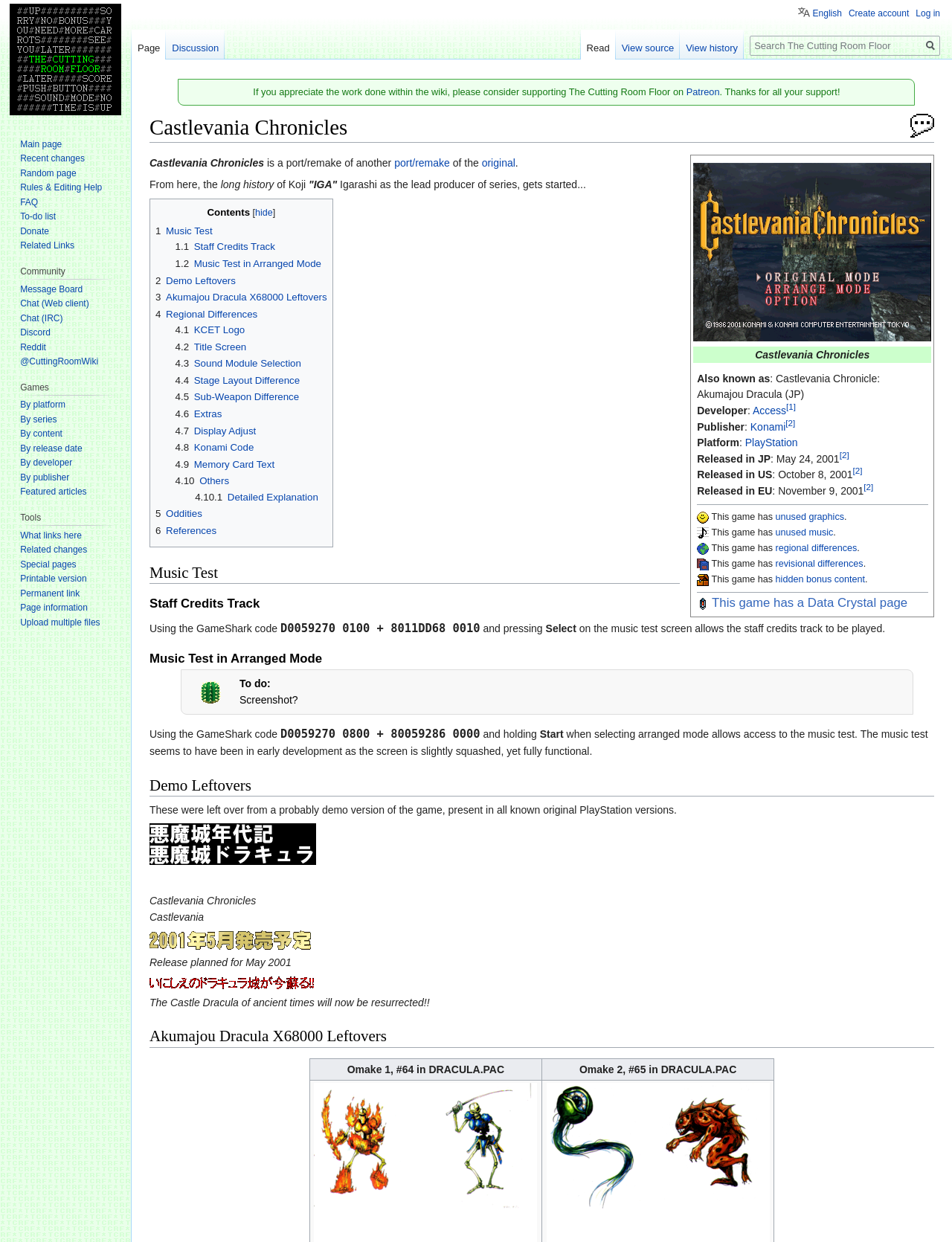Specify the bounding box coordinates (top-left x, top-left y, bottom-right x, bottom-right y) of the UI element in the screenshot that matches this description: 4.8 Konami Code

[0.184, 0.356, 0.267, 0.365]